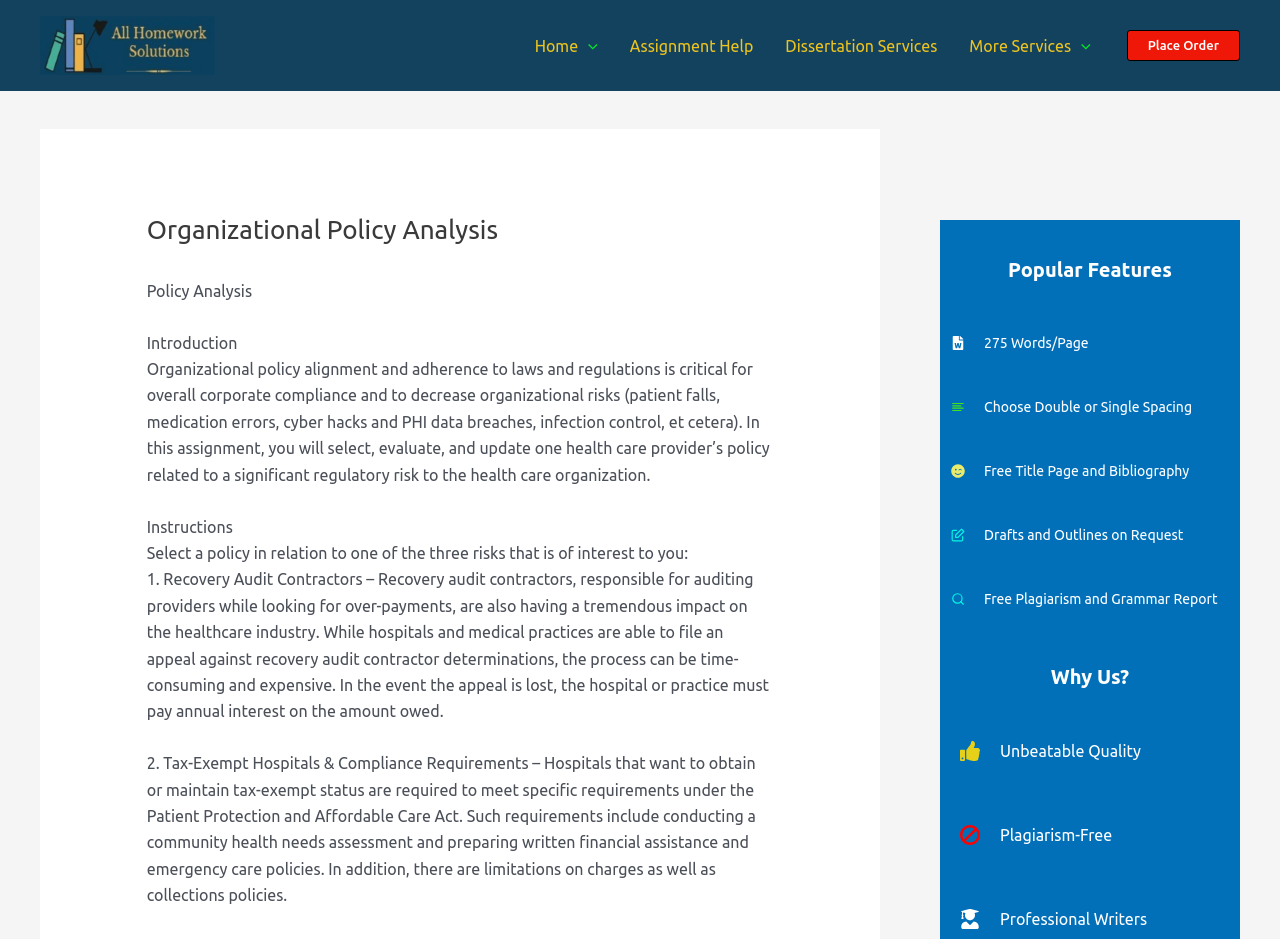Identify the bounding box coordinates for the region of the element that should be clicked to carry out the instruction: "Select the 'Assignment Help' option". The bounding box coordinates should be four float numbers between 0 and 1, i.e., [left, top, right, bottom].

[0.479, 0.017, 0.601, 0.08]